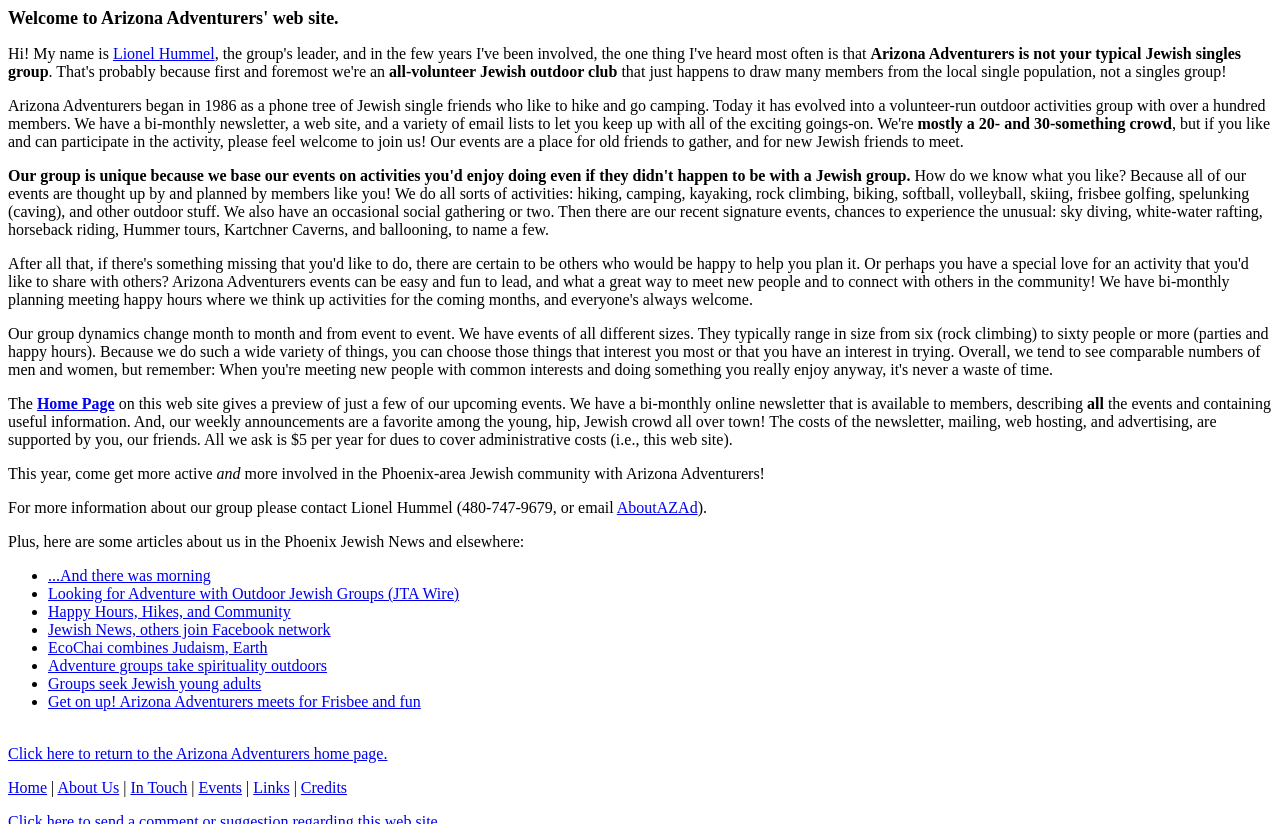What is the name of the founder of Arizona Adventurers?
Please answer the question with a detailed and comprehensive explanation.

The answer can be found in the StaticText element 'Hi! My name is' followed by a link 'Lionel Hummel', indicating that Lionel Hummel is the founder of Arizona Adventurers.